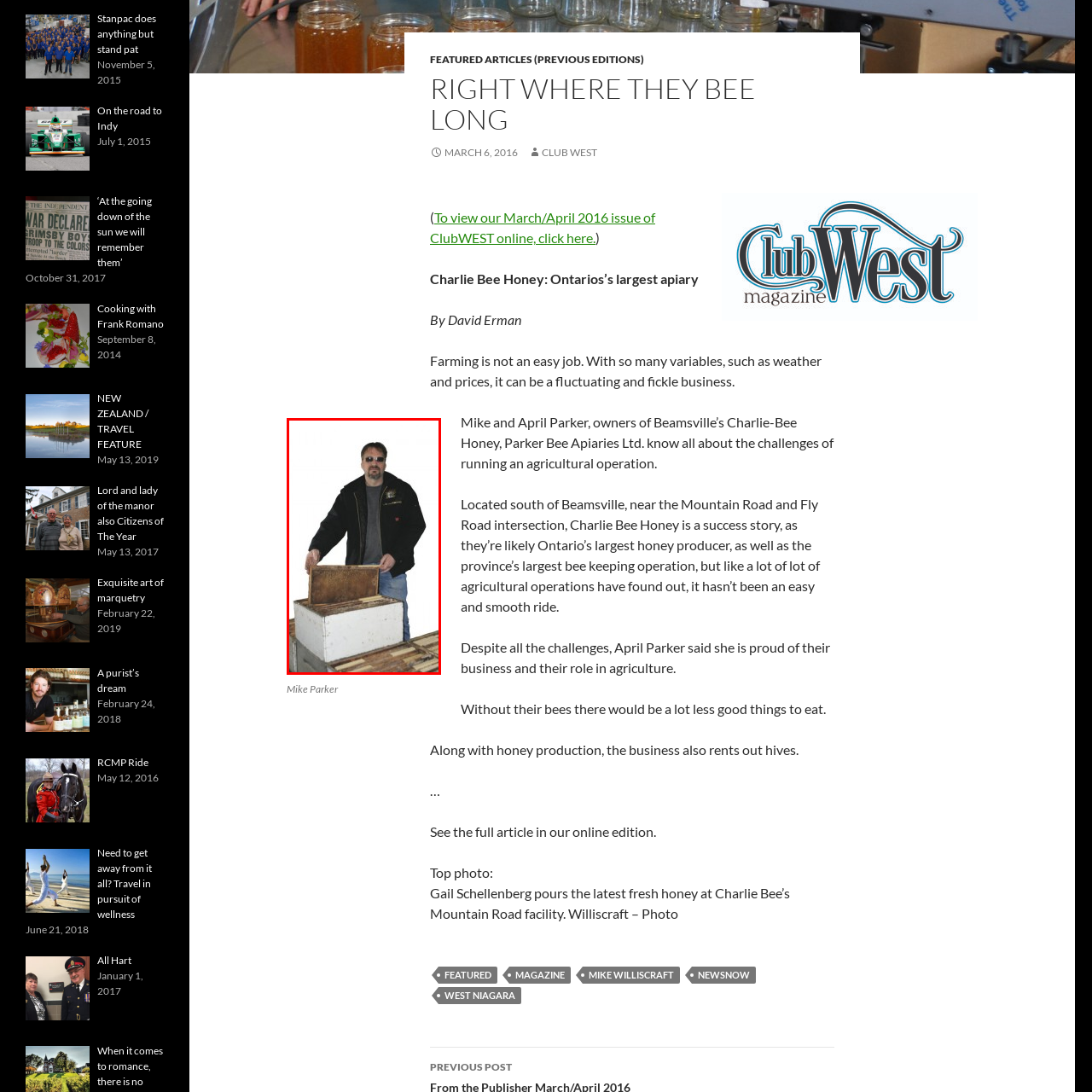Who owns Charlie Bee Honey?
Analyze the visual elements found in the red bounding box and provide a detailed answer to the question, using the information depicted in the image.

According to the caption, Charlie Bee Honey is owned by Mike and April Parker, who are likely the operators of the honey production site shown in the image.